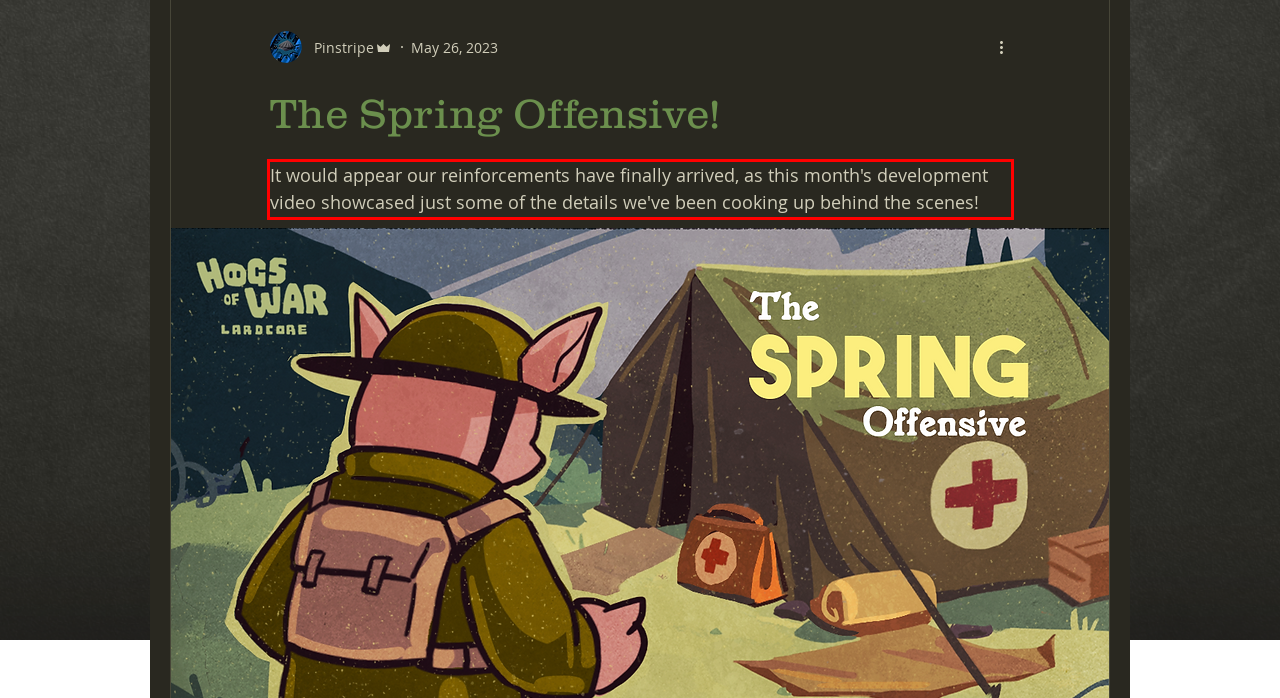Given the screenshot of a webpage, identify the red rectangle bounding box and recognize the text content inside it, generating the extracted text.

It would appear our reinforcements have finally arrived, as this month's development video showcased just some of the details we've been cooking up behind the scenes!